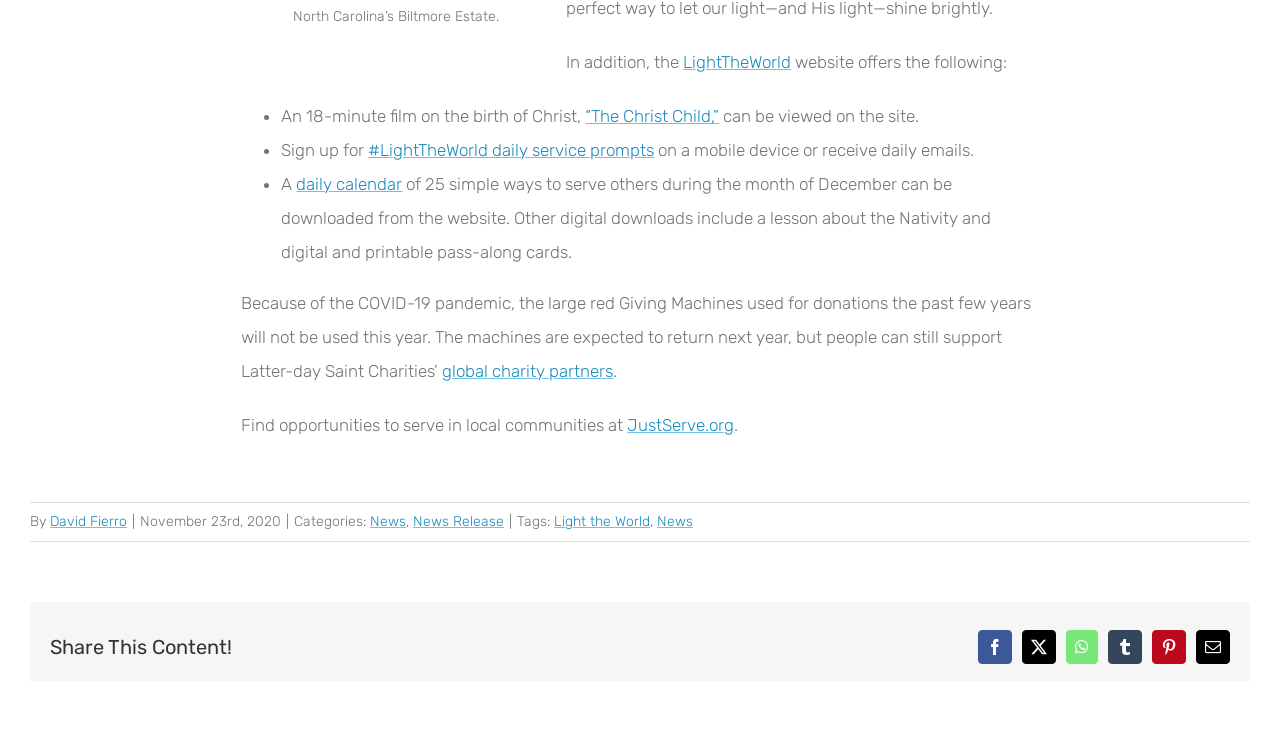Kindly determine the bounding box coordinates for the clickable area to achieve the given instruction: "Click the Body Bud Logo".

None